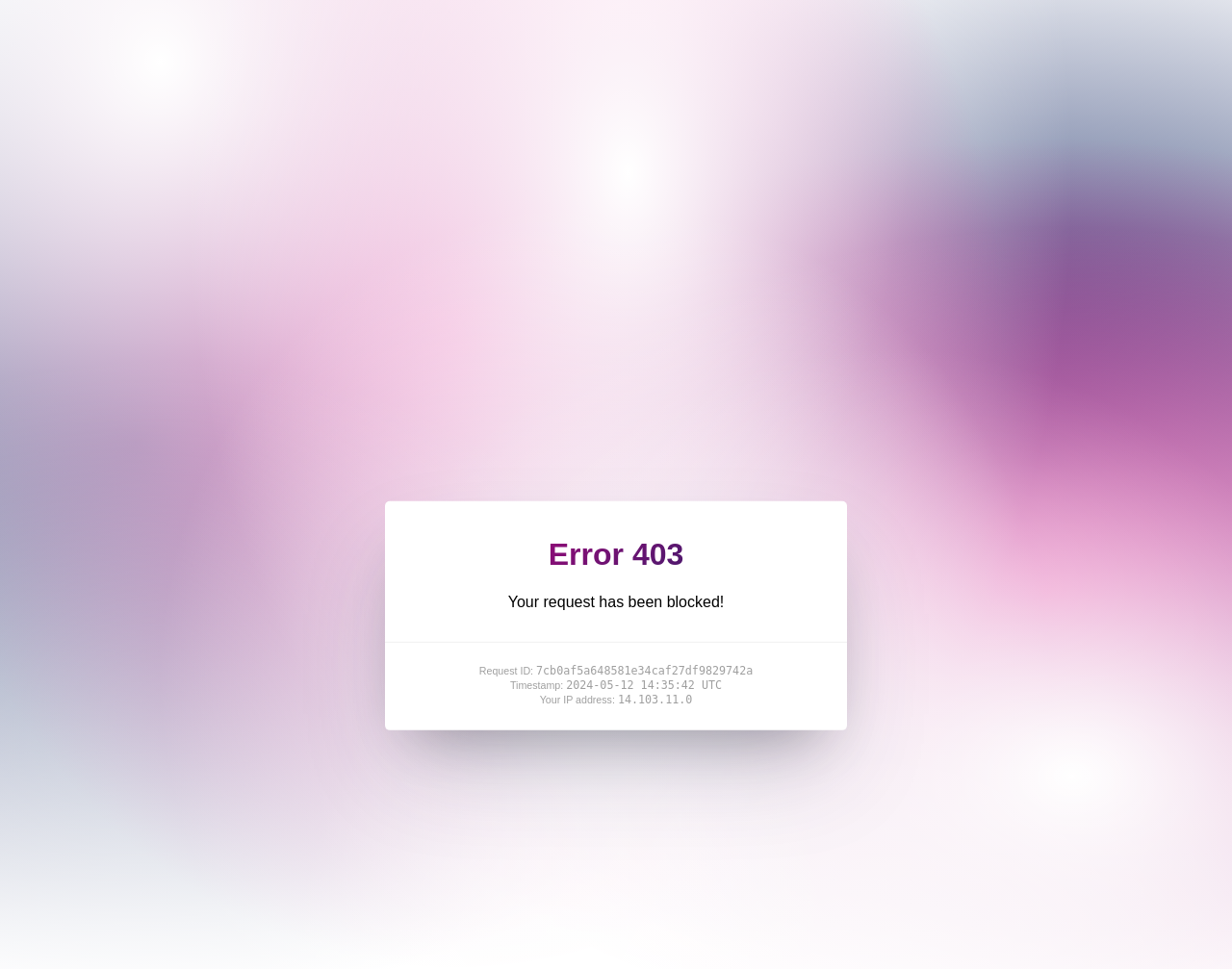Explain the contents of the webpage comprehensively.

The webpage displays an error message, "Error 403", in a prominent heading at the top center of the page. Below the heading, a brief message "Your request has been blocked!" is displayed. A horizontal separator line is placed underneath the message, separating it from the details below.

The details section contains several lines of text, each describing a specific piece of information. The first line reads "Request ID:" followed by a unique identifier "7cb0af5a648581e34caf27df9829742a" on the same line, slightly to the right. The next line displays "Timestamp:" followed by a specific date and time "2024-05-12 14:35:42 UTC" on the same line, slightly to the right. The final line shows "Your IP address:" followed by the address "14.103.11.0" on the same line, slightly to the right.